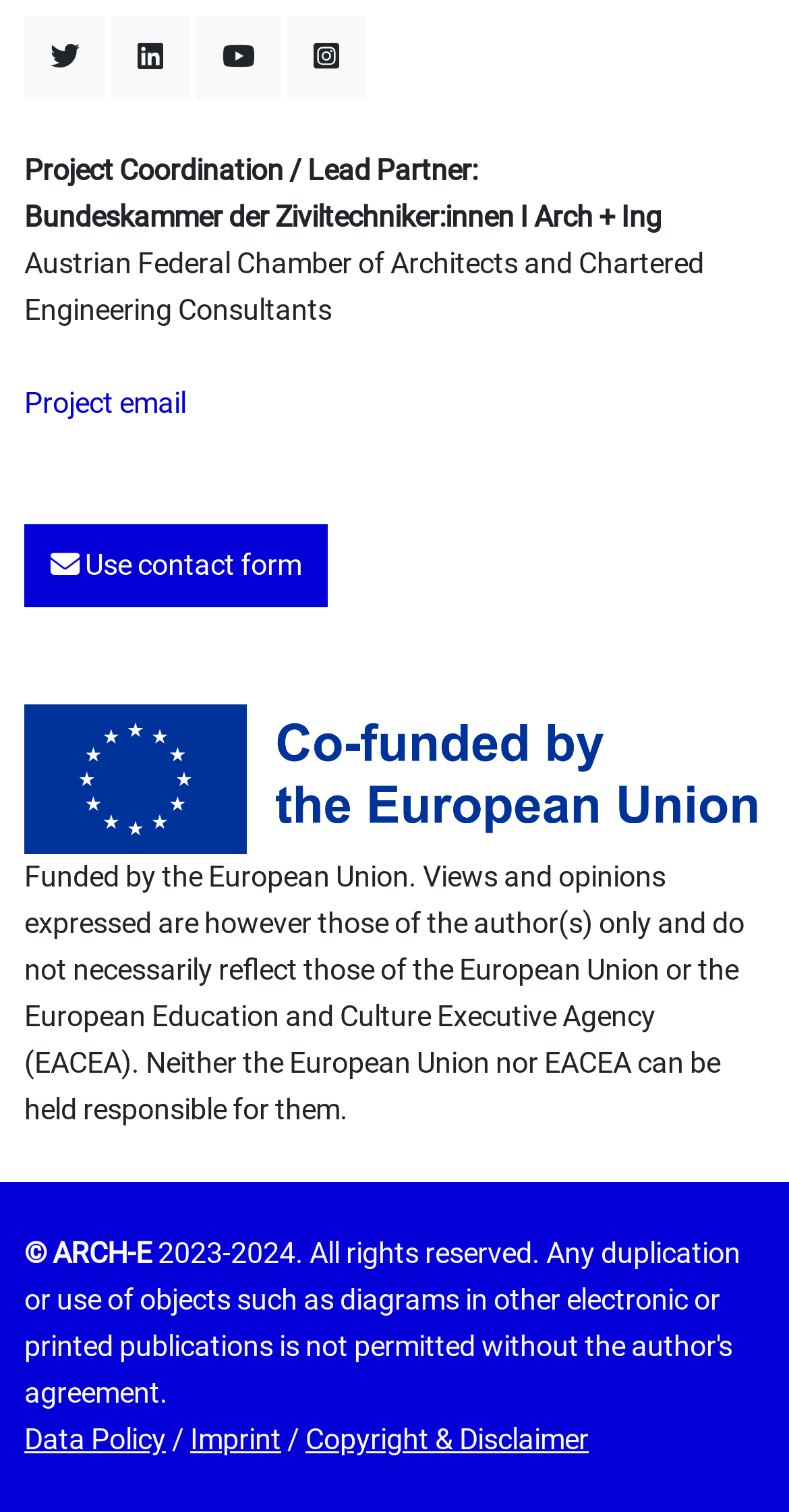Identify the bounding box for the described UI element: "Data Policy".

[0.031, 0.941, 0.21, 0.964]